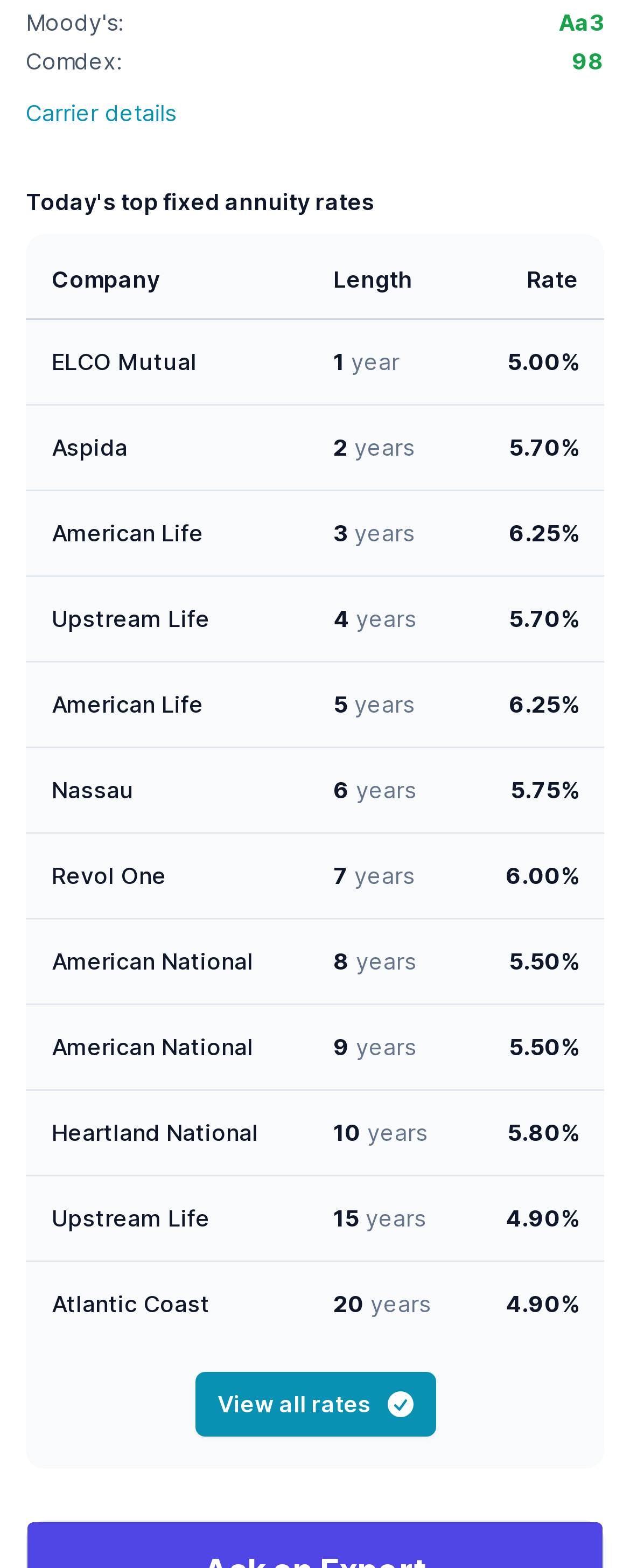Determine the bounding box coordinates of the area to click in order to meet this instruction: "Click on ELCO Mutual".

[0.082, 0.221, 0.313, 0.239]